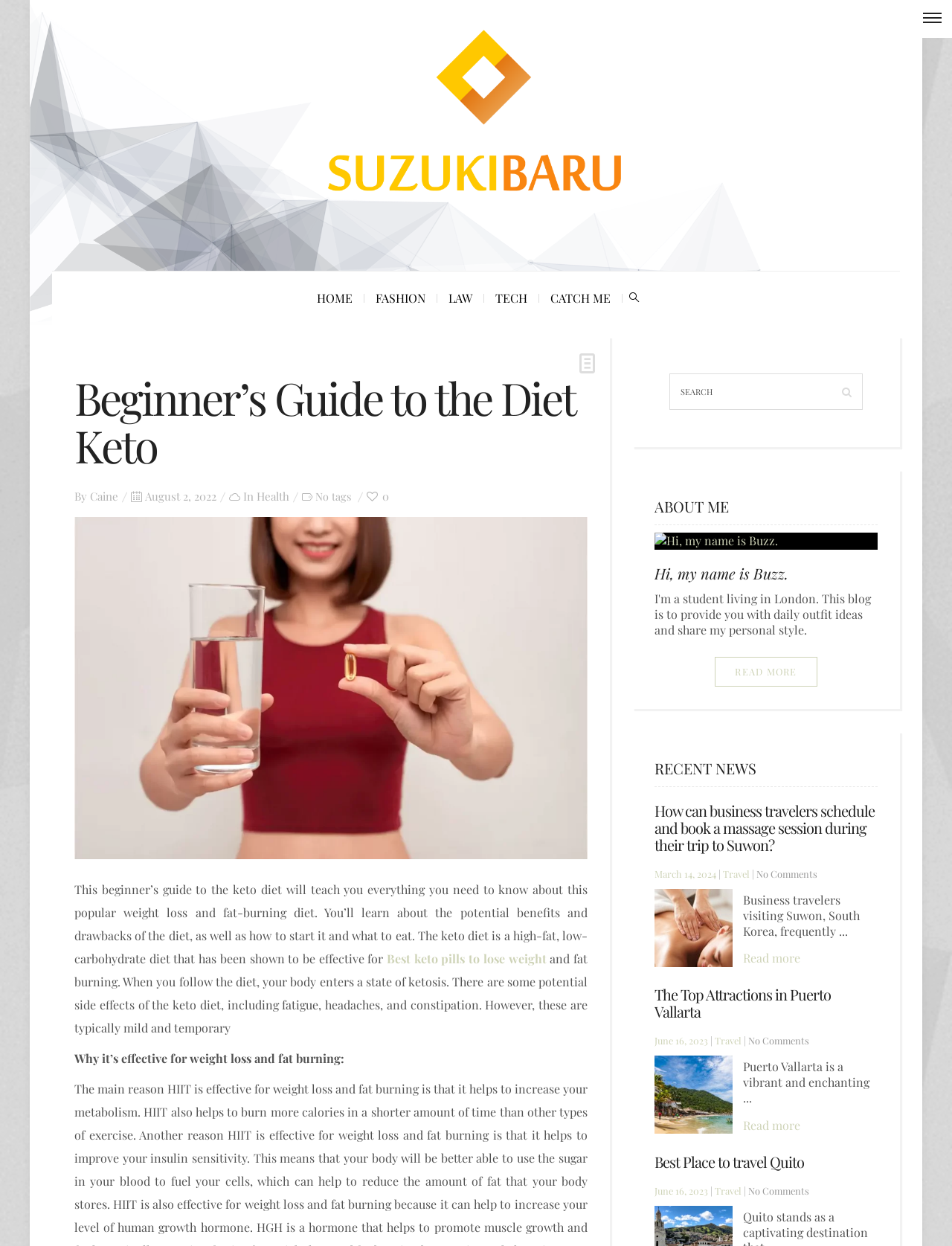How many 'READ MORE' links are there in the 'RECENT NEWS' section? Look at the image and give a one-word or short phrase answer.

3